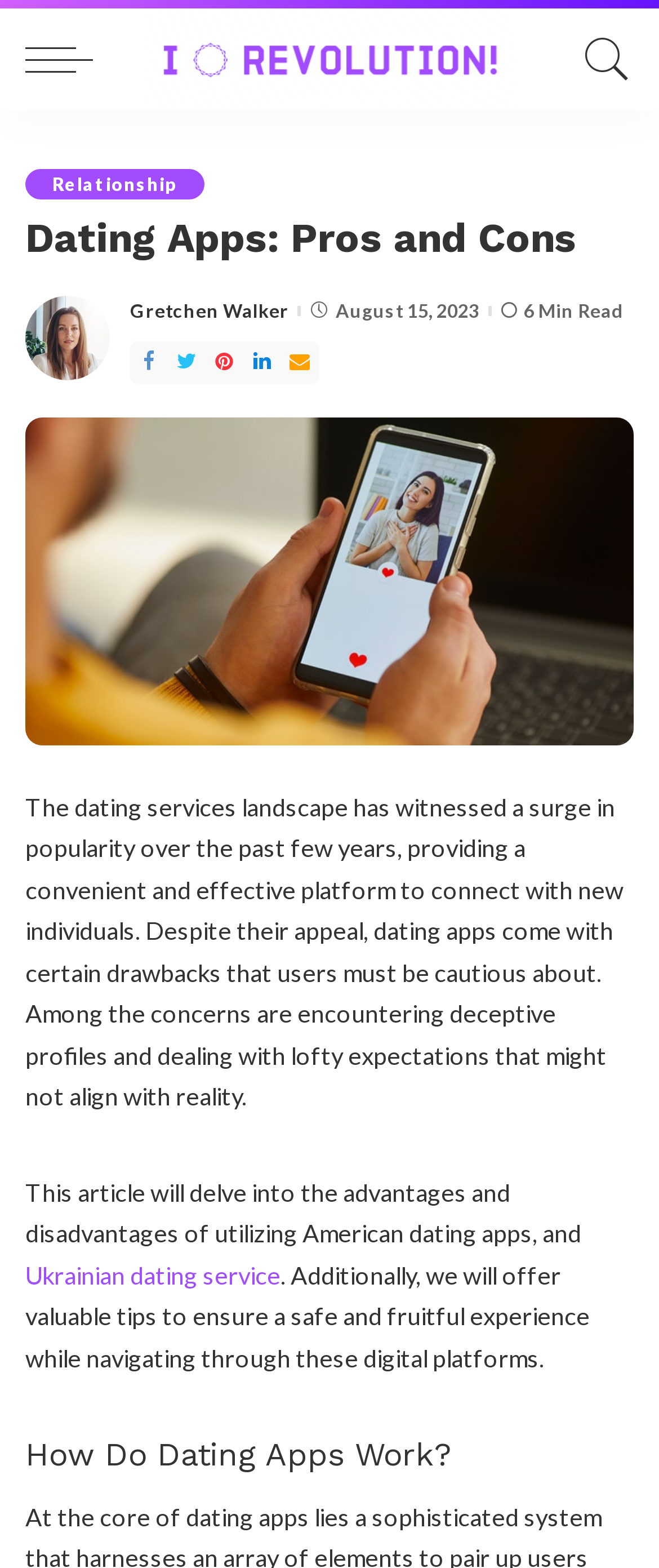What is the date of the article?
Answer the question using a single word or phrase, according to the image.

August 15, 2023